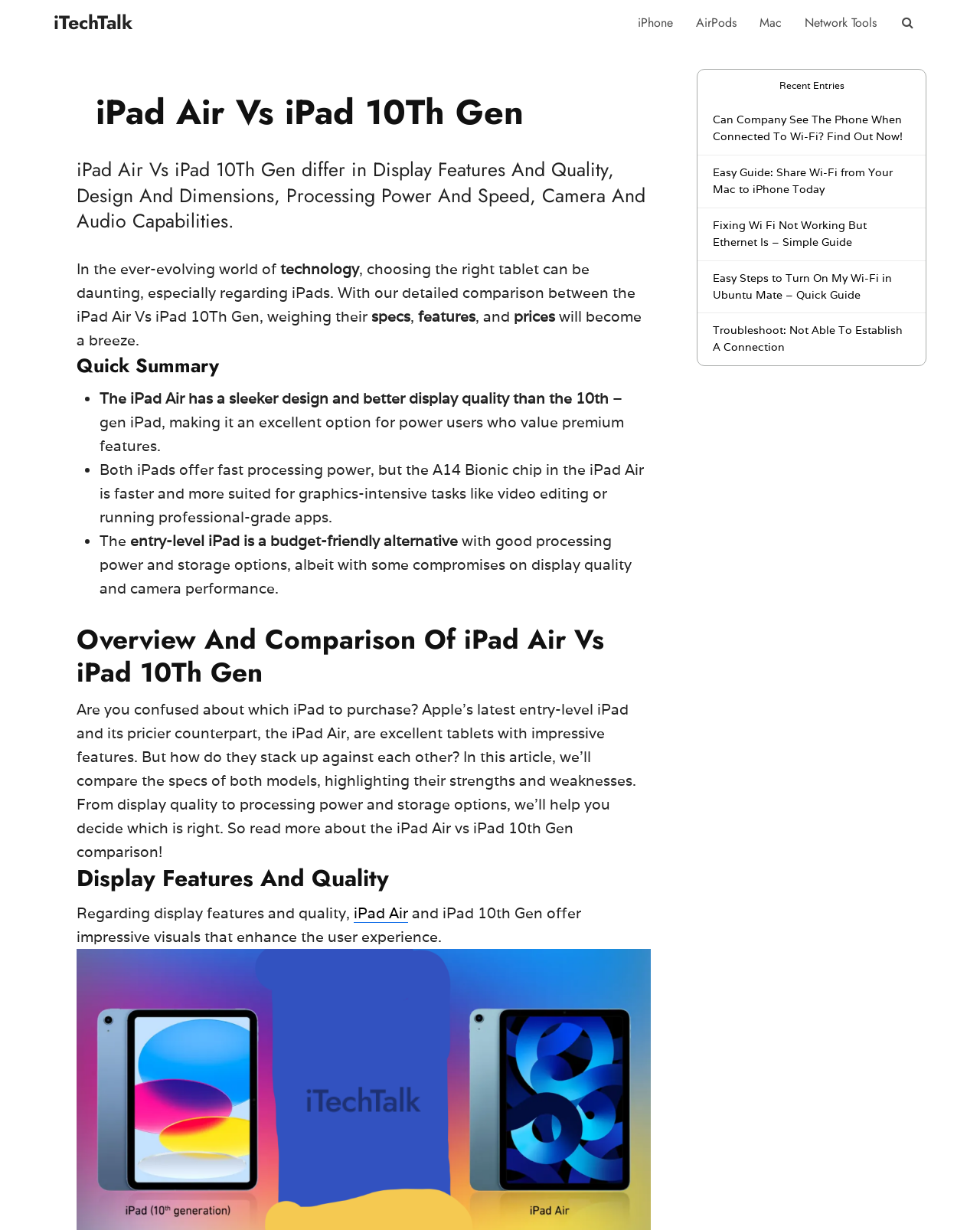Give a detailed overview of the webpage's appearance and contents.

The webpage is a comparison article between the iPad Air and iPad 10th Gen, with a focus on their display features, design, processing power, camera, and audio capabilities. At the top, there are several links to other related articles and categories, including iPhone, AirPods, Mac, and Network Tools.

The main content of the page is divided into sections, starting with a brief introduction to the comparison between the two iPads. Below this, there is a "Quick Summary" section that highlights the key differences between the two devices, including the iPad Air's sleeker design and better display quality, as well as its faster processing power.

Further down, there is an "Overview and Comparison" section that provides a more detailed comparison of the two iPads, covering their strengths and weaknesses. This section is followed by a series of subheadings, including "Display Features and Quality", which discusses the display capabilities of both devices.

On the right-hand side of the page, there is a section titled "Recent Entries" that lists several related articles, including guides on Wi-Fi connectivity and troubleshooting.

Overall, the webpage is a comprehensive comparison guide for those considering purchasing either the iPad Air or iPad 10th Gen, providing a detailed breakdown of their features and capabilities.